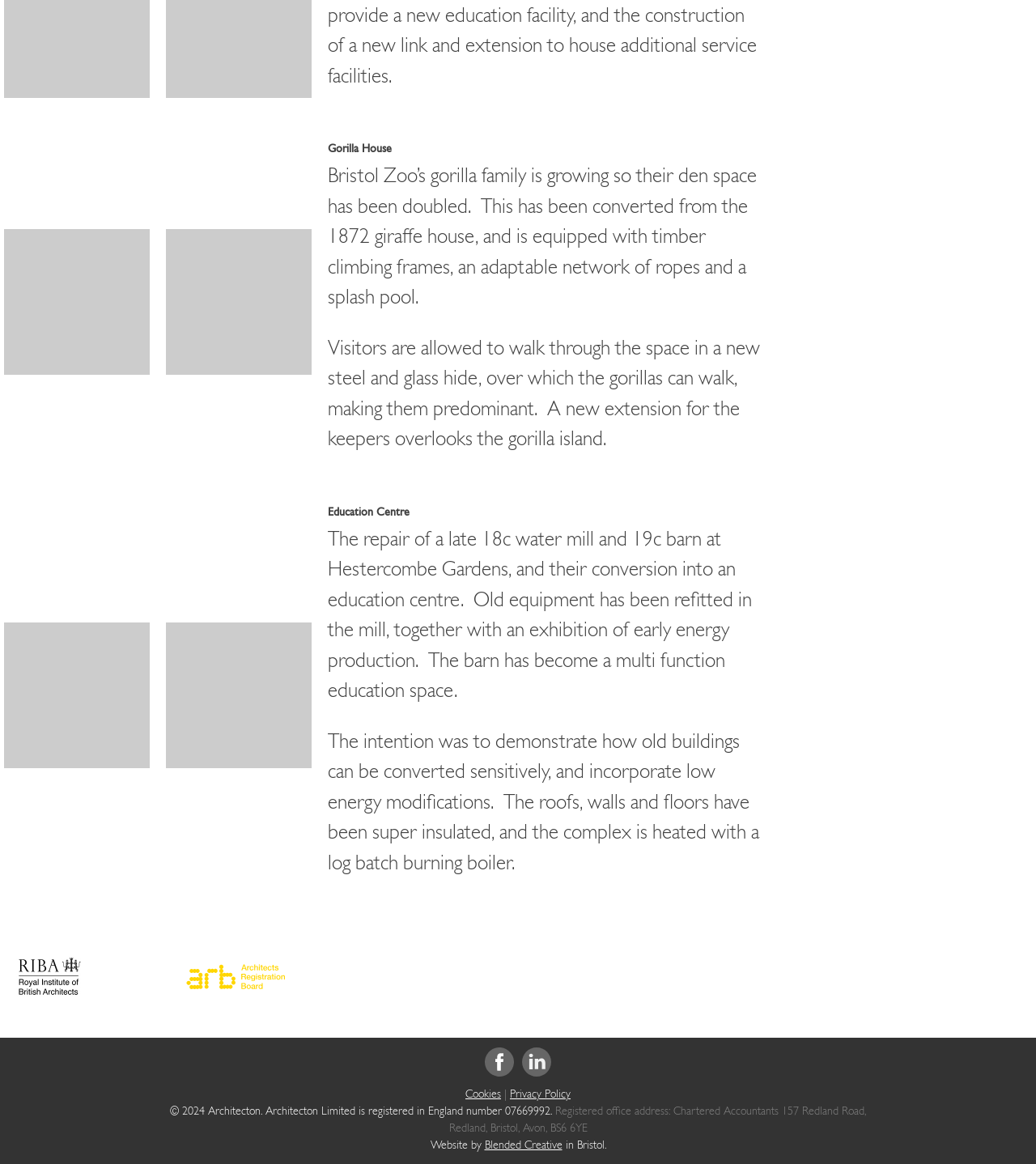Please find the bounding box for the UI element described by: "title="Childrens Entertainer Party Availability"".

None